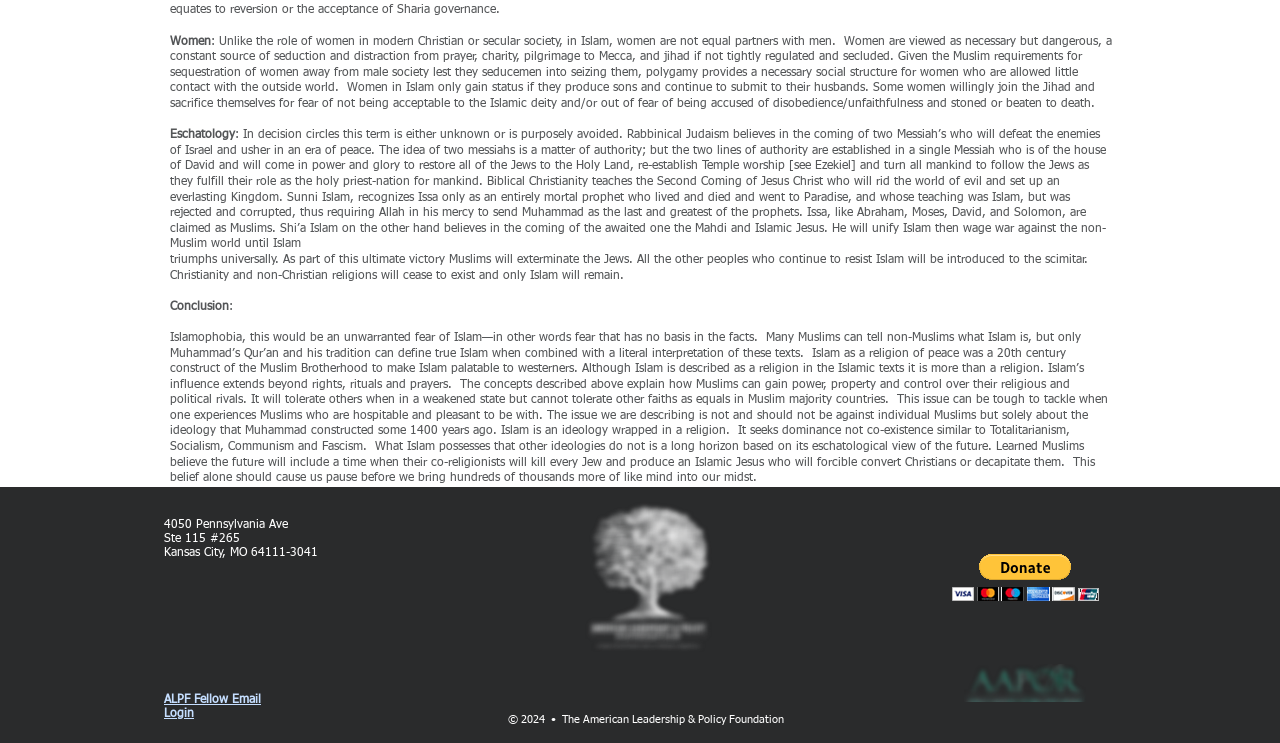What is the address of the American Leadership & Policy Foundation?
Give a detailed and exhaustive answer to the question.

The address is mentioned in the link at the bottom of the webpage, which is 4050 Pennsylvania Ave Ste 115 #265 Kansas City, MO 64111-3041.